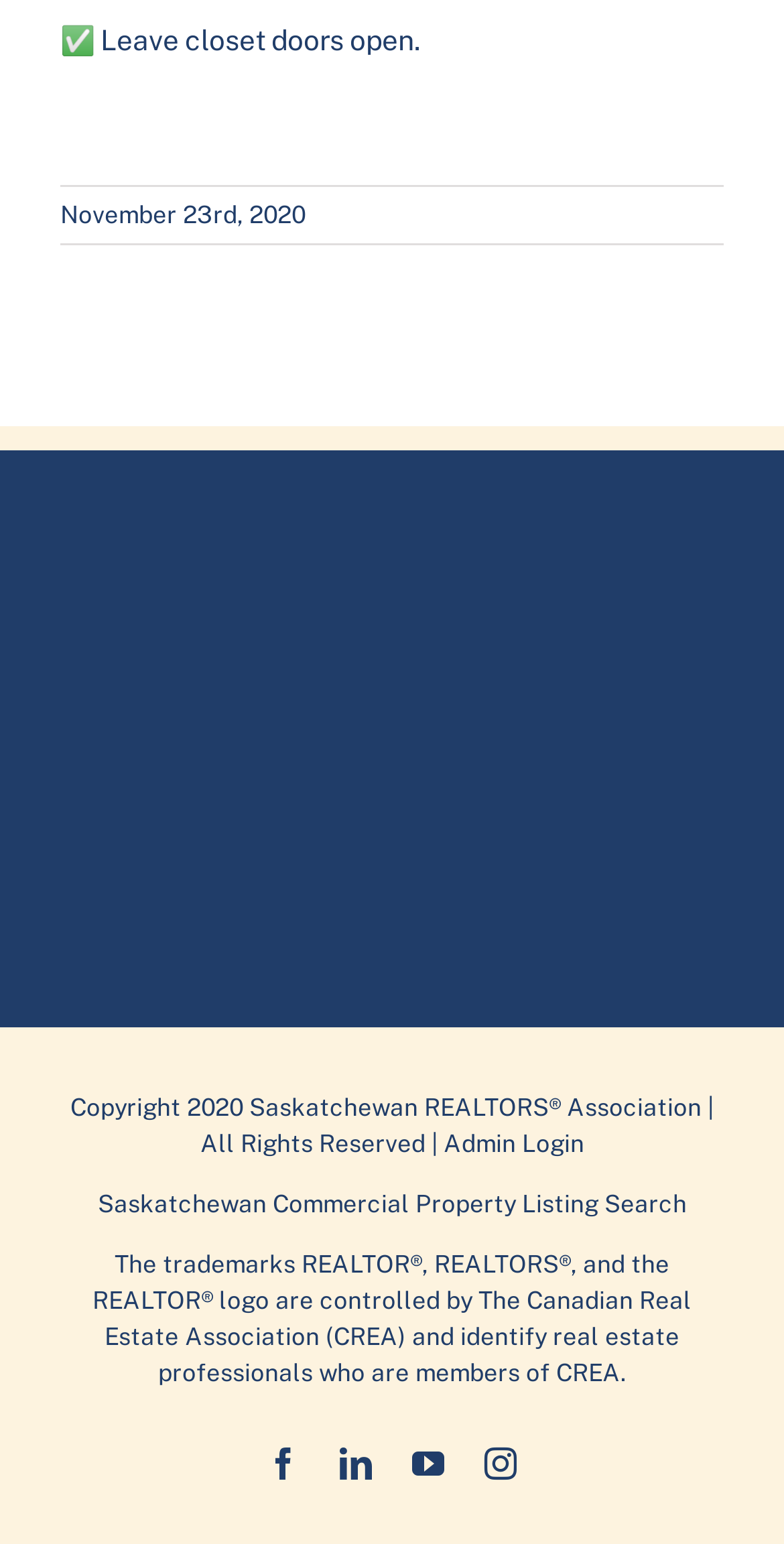What is the date mentioned on the webpage?
Provide an in-depth and detailed answer to the question.

I found the date 'November 23rd, 2020' on the webpage, which is located at the top section of the page, indicating that it might be the date of publication or update of the webpage's content.